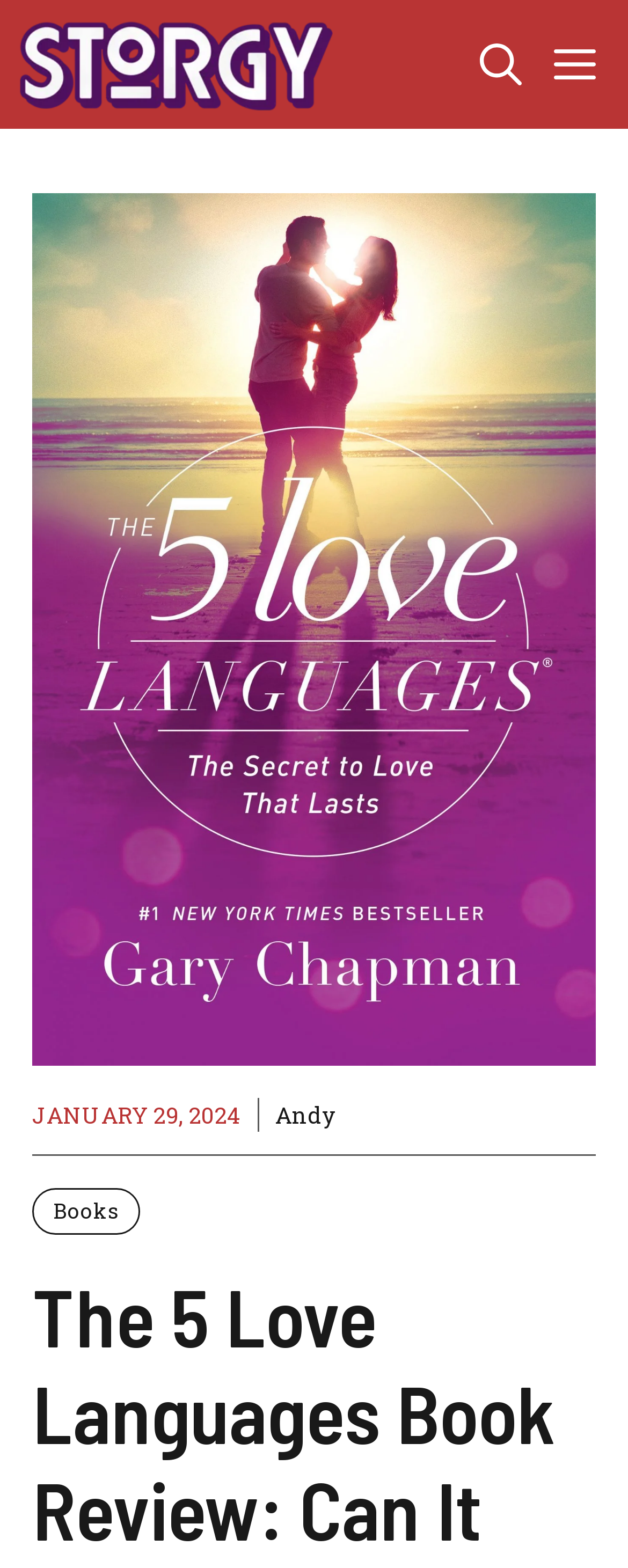What is the date of the article?
Refer to the image and give a detailed answer to the query.

The time element 'JANUARY 29, 2024' is located near the author's name and the article title, which suggests that it is the date of the article.